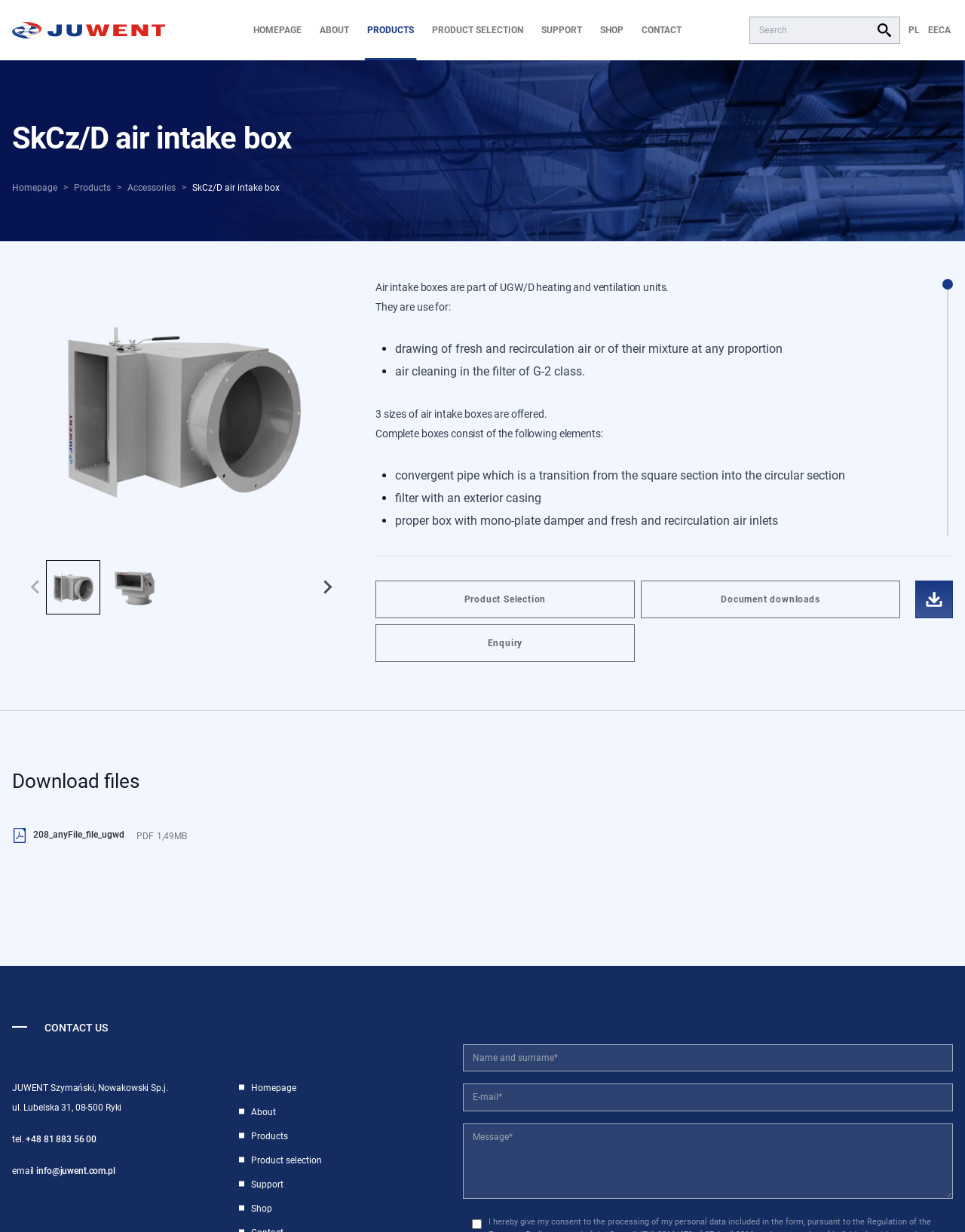Describe all visible elements and their arrangement on the webpage.

This webpage is about SkCz/D air intake boxes, a product offered by JUWENT, a producer of central air conditioning units, ventilators, curtains, heating appliances, heat exchangers, and radiators. 

At the top of the page, there is a navigation menu with links to the homepage, about, products, product selection, support, shop, and contact. On the right side of the navigation menu, there is a search bar with a search button. Below the navigation menu, there are two flags, representing Polish and EECA languages.

The main content of the page is divided into several sections. The first section is a carousel with two slides, each containing an image and a link to SkCz/D. Below the carousel, there is a brief description of air intake boxes, stating that they are part of UGW/D heating and ventilation units and are used for drawing fresh and recirculation air or their mixture at any proportion, as well as air cleaning in the filter of G-2 class.

The next section describes the three sizes of air intake boxes offered, complete with convergent pipes, filters with exterior casings, and proper boxes with mono-plate dampers and fresh and recirculation air inlets. The air deriving boxes are offered in left and right types, used in left and right type units, respectively.

The following section discusses the working conditions of the air intake boxes, stating that they can be used in complete, without filter, and filter without a mixing box and elastic connector sets. There are links to product selection, document downloads, and an enquiry button.

Below this section, there is a download files section with a link to a PDF file, and a contact us section with the company's address, phone number, and email. There is also a footer navigation menu with links to the homepage, about, products, product selection, and contact.